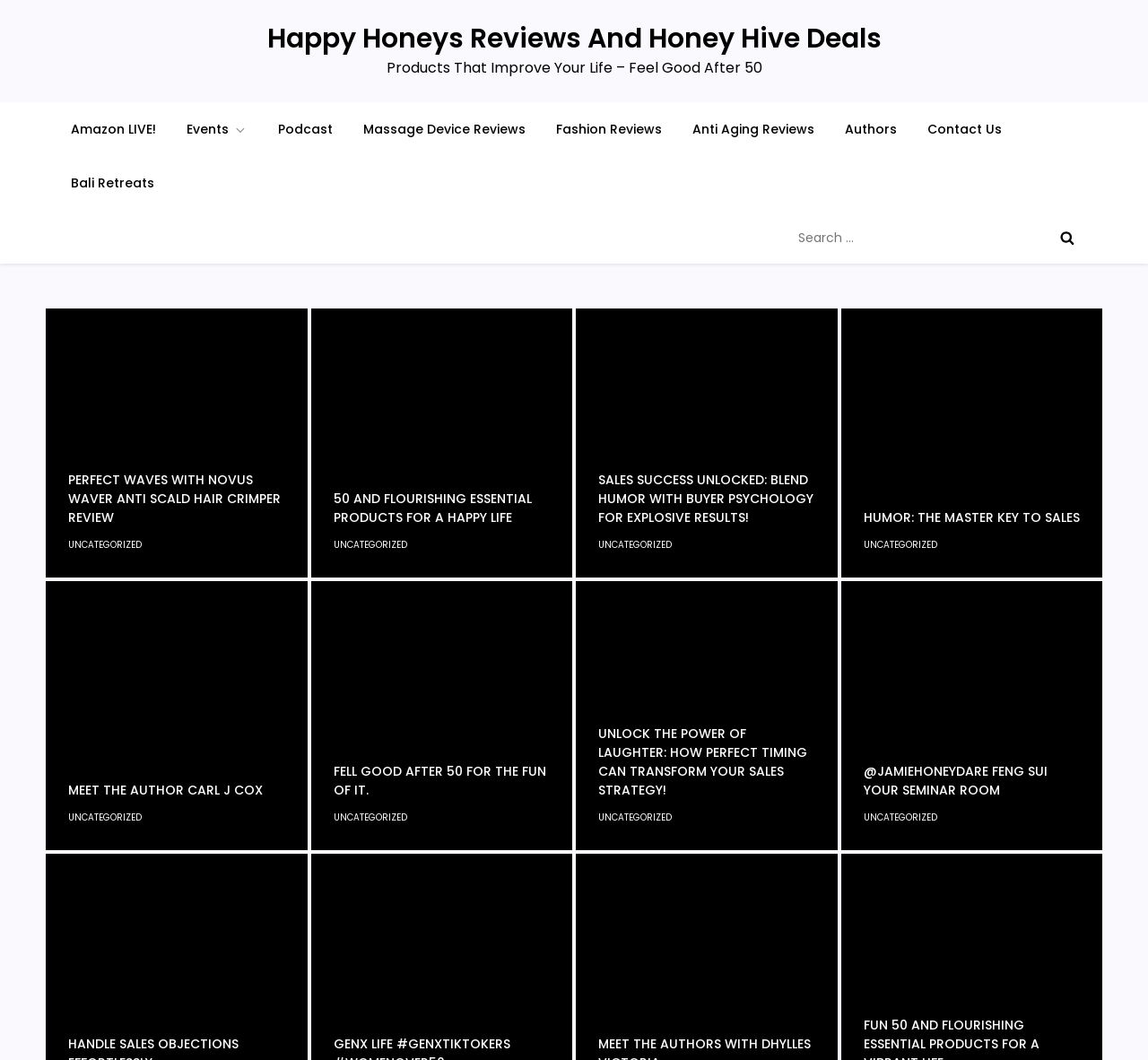Respond to the following question with a brief word or phrase:
What is the date of the most recent article?

March 16, 2024